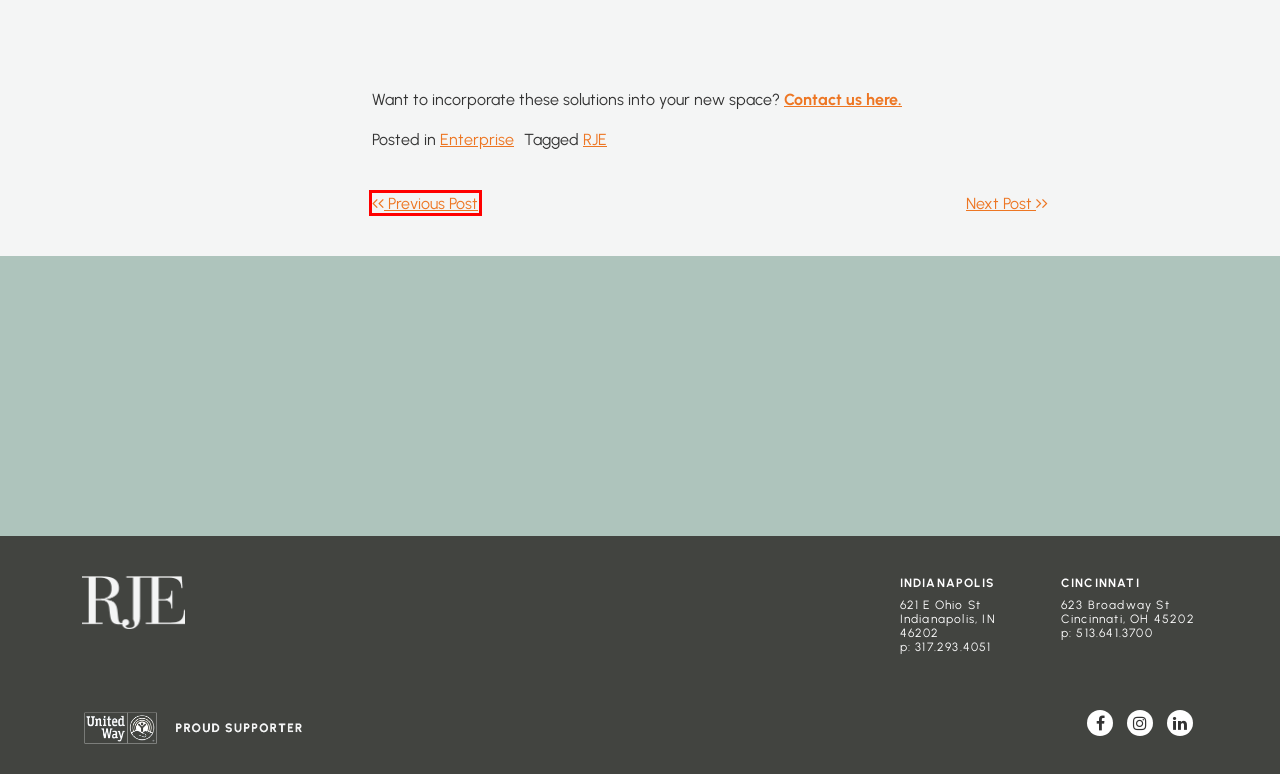Look at the screenshot of a webpage, where a red bounding box highlights an element. Select the best description that matches the new webpage after clicking the highlighted element. Here are the candidates:
A. The RJE Leadership Series - Philanthropy Panel Recap - RJE Business Interiors
B. United Way of Central Indiana
C. Versteel's Thea by Roberto Lucci powers up your meetings | The McMorrow Reports
D. Lessons From the Phone Booth: Becoming President - RJE Business Interiors
E. RJE Archives - RJE Business Interiors
F. Enterprise Archives - RJE Business Interiors
G. Services - RJE Business Interiors
H. Products - RJE Business Interiors

D